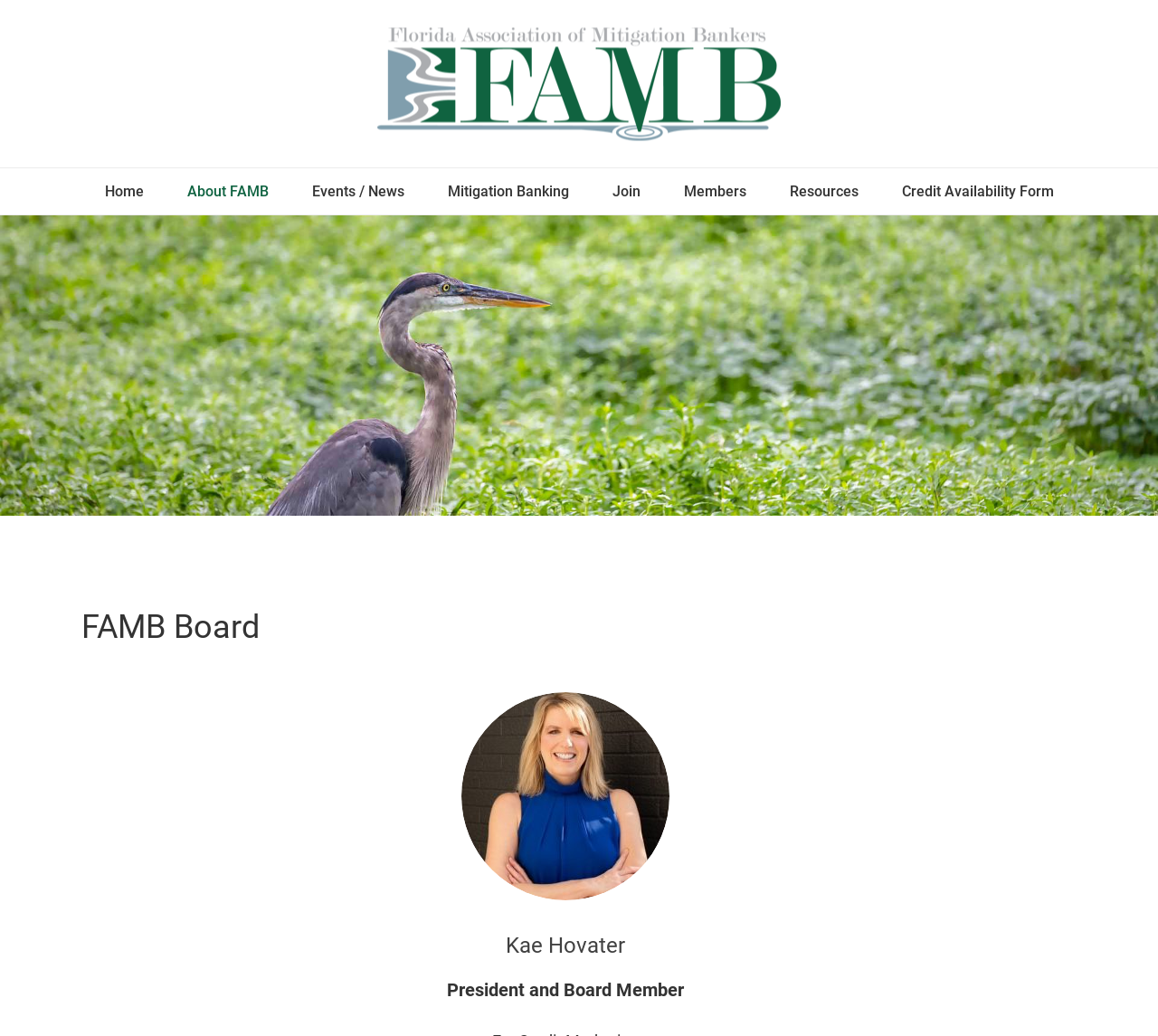Show me the bounding box coordinates of the clickable region to achieve the task as per the instruction: "check credit availability".

[0.76, 0.162, 0.929, 0.207]